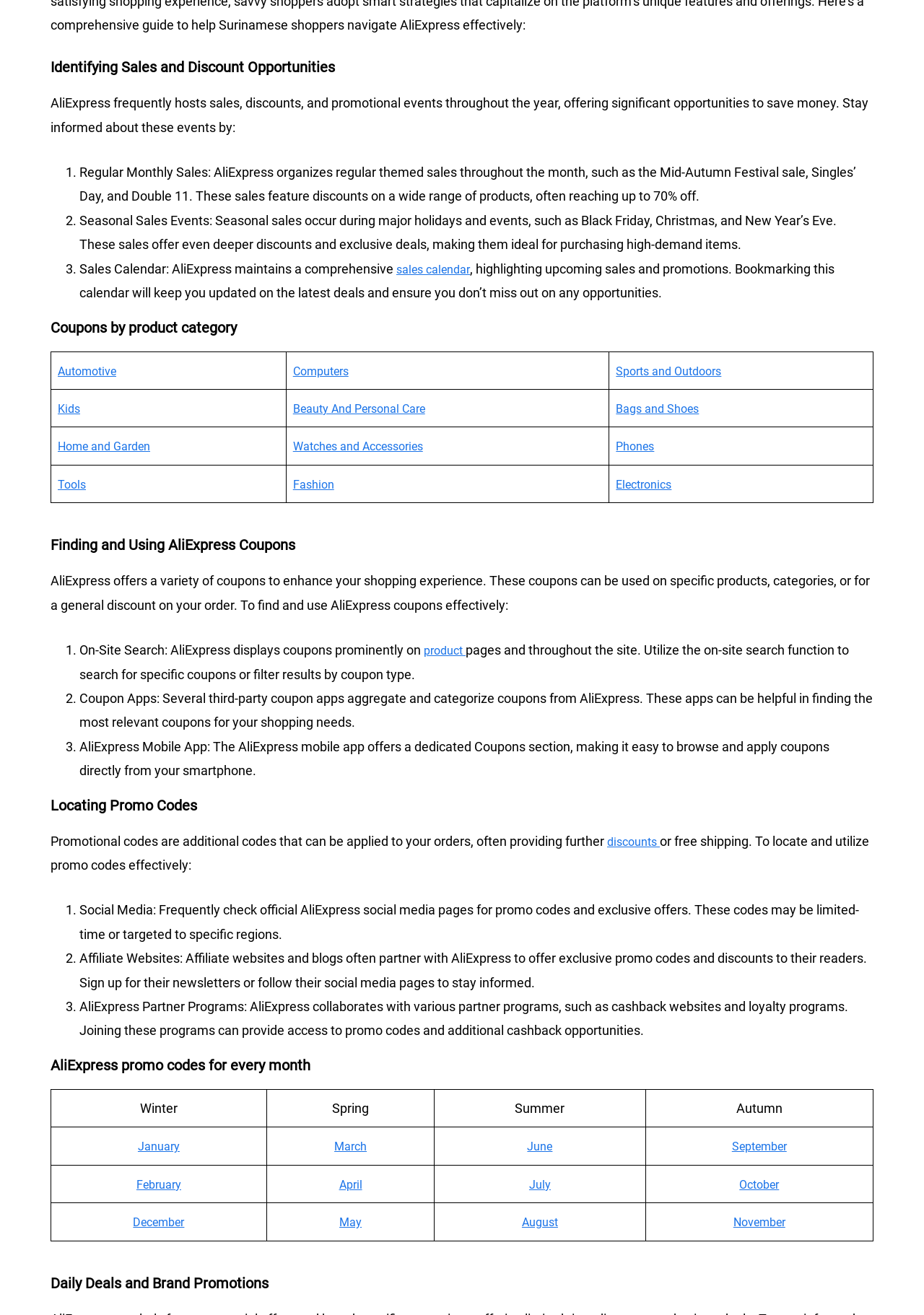Determine the coordinates of the bounding box that should be clicked to complete the instruction: "Click on 'Automotive' to view coupons". The coordinates should be represented by four float numbers between 0 and 1: [left, top, right, bottom].

[0.055, 0.269, 0.31, 0.298]